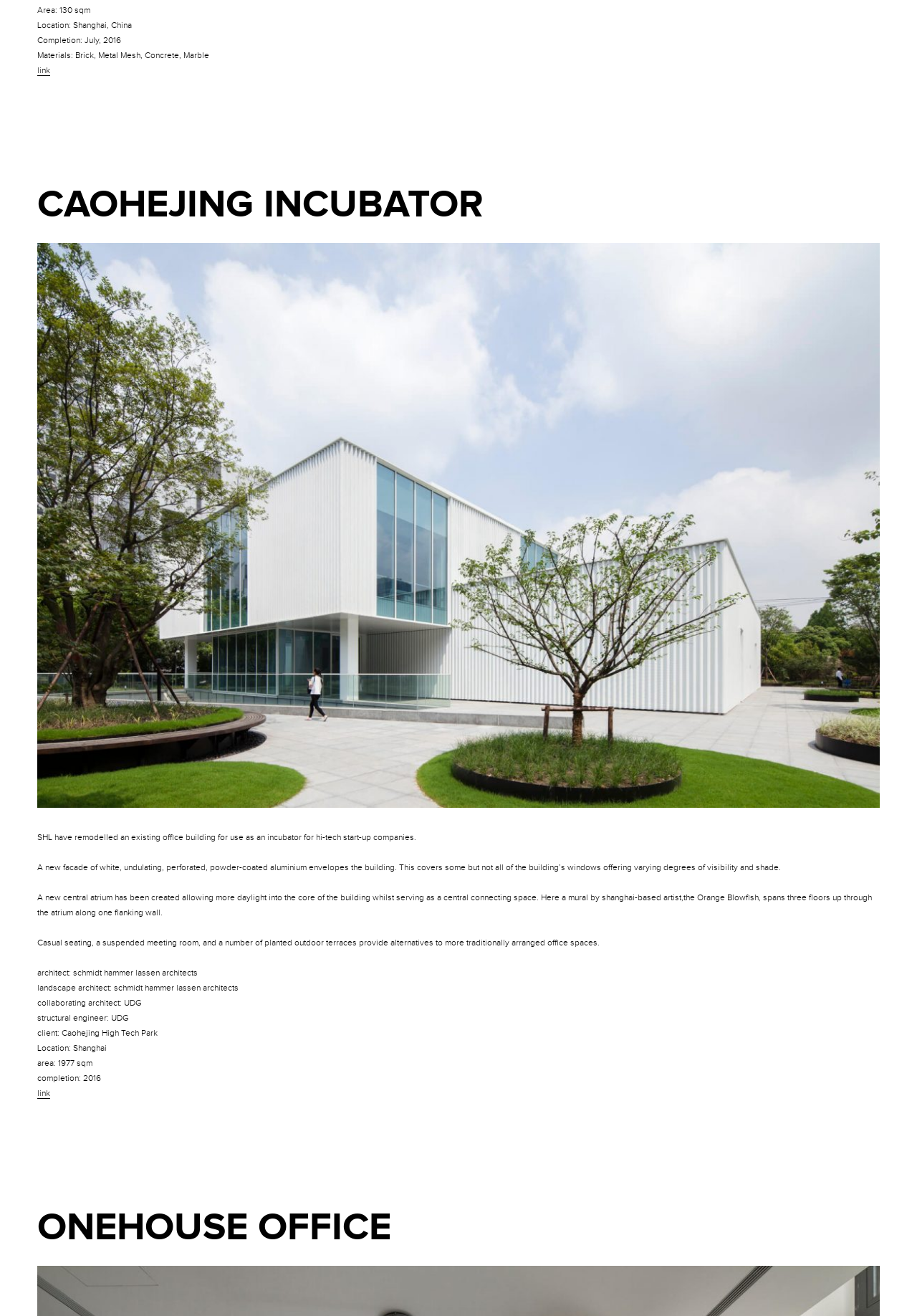Provide a brief response in the form of a single word or phrase:
What material is used for the facade of the building?

powder-coated aluminium